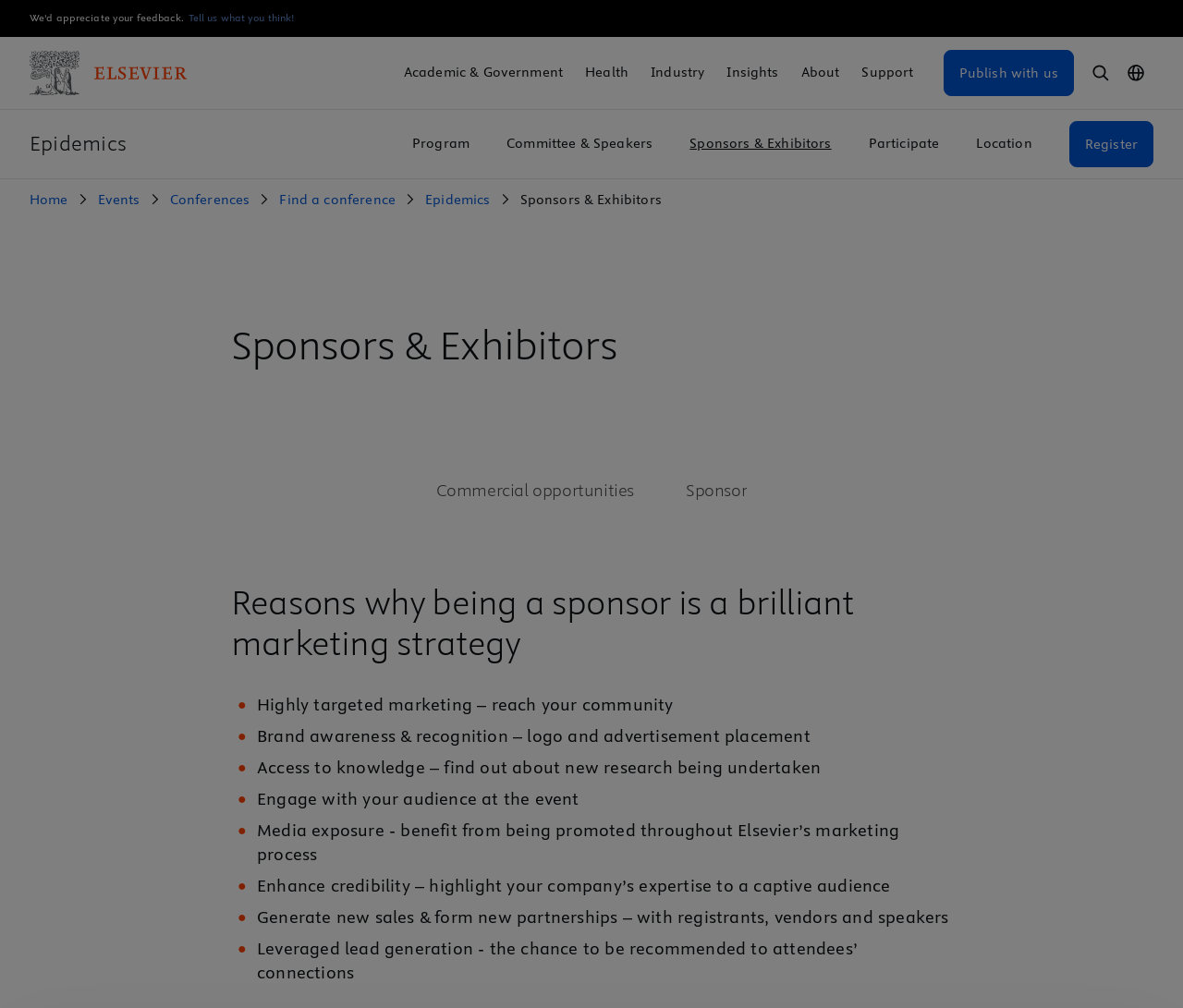Determine the bounding box coordinates (top-left x, top-left y, bottom-right x, bottom-right y) of the UI element described in the following text: Health

[0.495, 0.062, 0.531, 0.082]